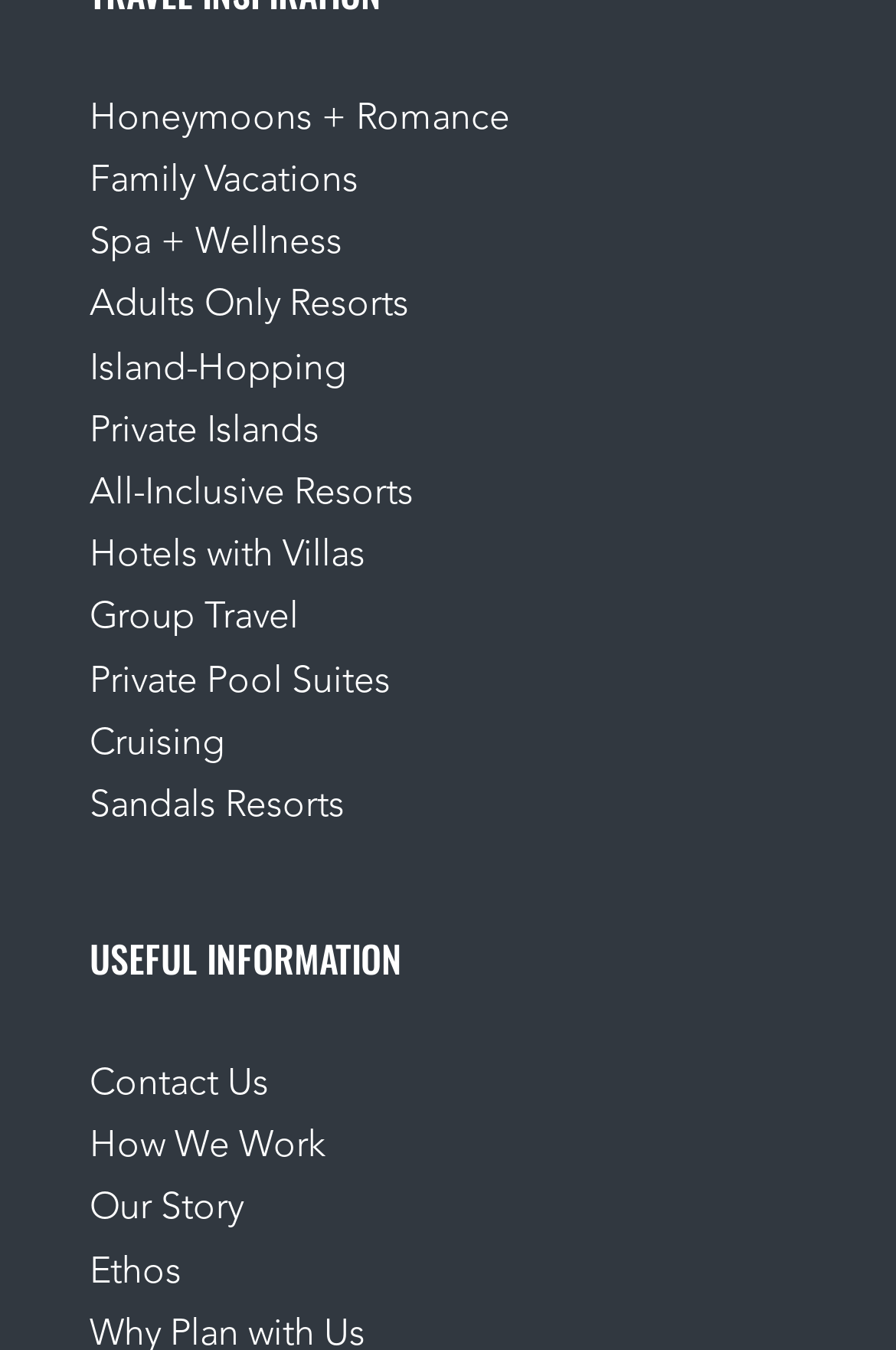Please find and report the bounding box coordinates of the element to click in order to perform the following action: "Explore Honeymoons + Romance". The coordinates should be expressed as four float numbers between 0 and 1, in the format [left, top, right, bottom].

[0.1, 0.075, 0.569, 0.102]